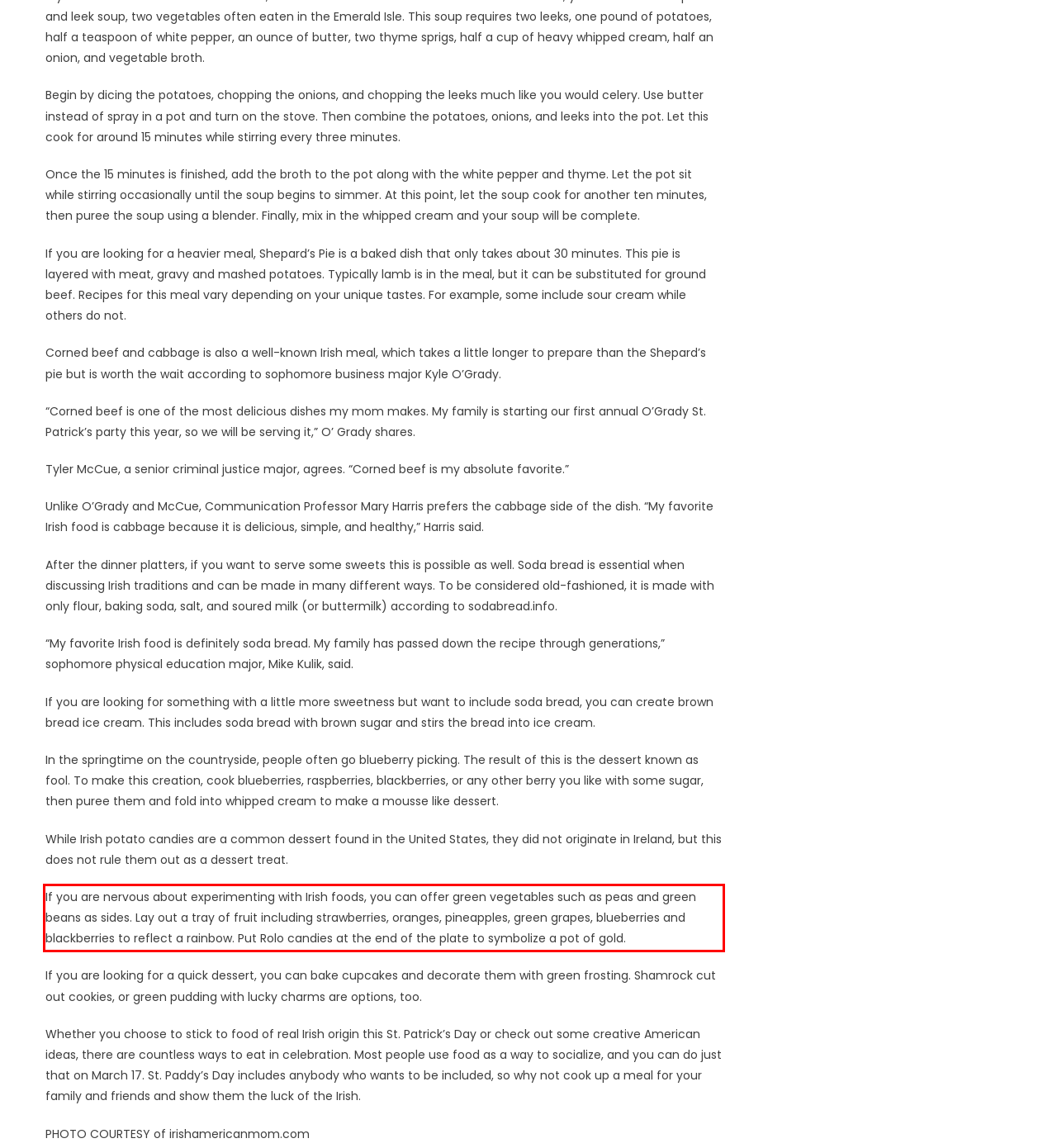You have a screenshot with a red rectangle around a UI element. Recognize and extract the text within this red bounding box using OCR.

If you are nervous about experi­menting with Irish foods, you can offer green vegetables such as peas and green beans as sides. Lay out a tray of fruit including strawber­ries, oranges, pineapples, green grapes, blueberries and blackber­ries to reflect a rainbow. Put Rolo candies at the end of the plate to symbolize a pot of gold.